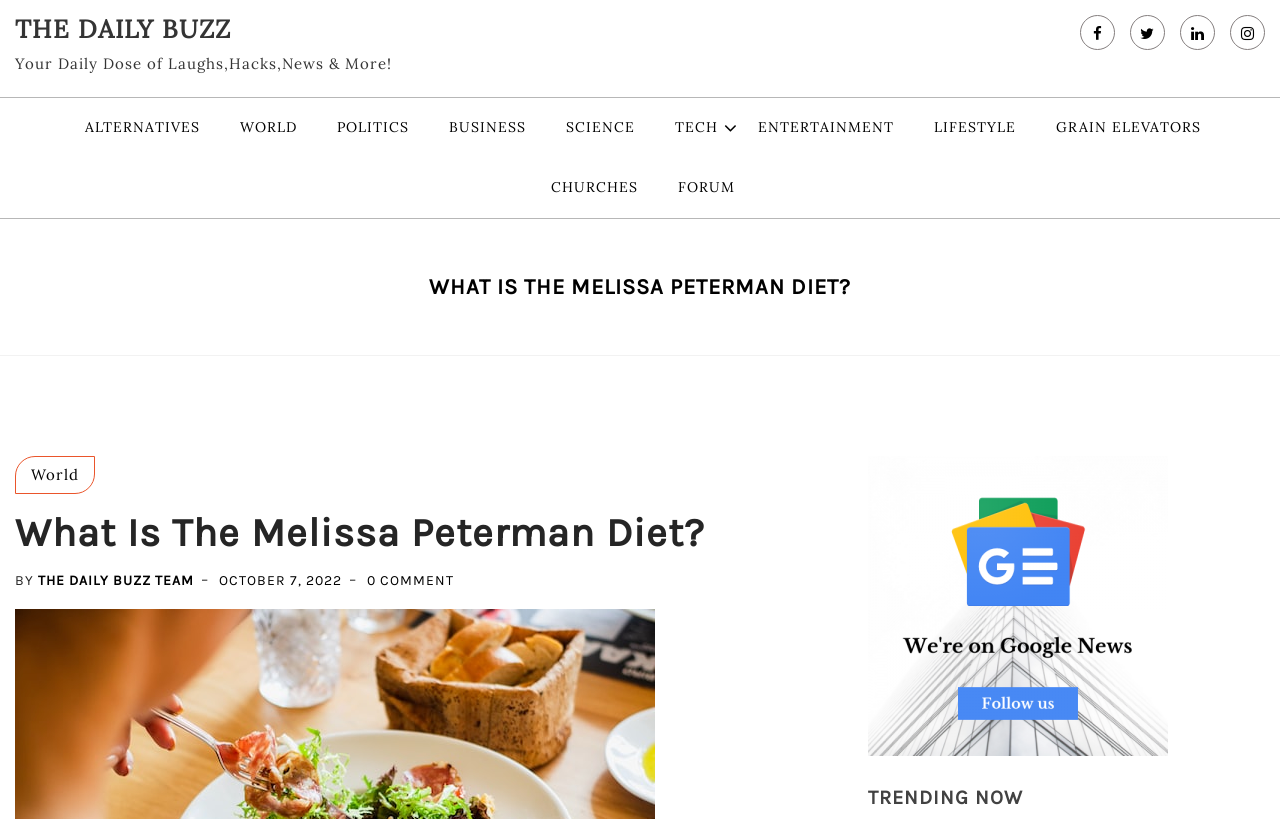Using the element description: "Forum", determine the bounding box coordinates for the specified UI element. The coordinates should be four float numbers between 0 and 1, [left, top, right, bottom].

[0.518, 0.193, 0.586, 0.266]